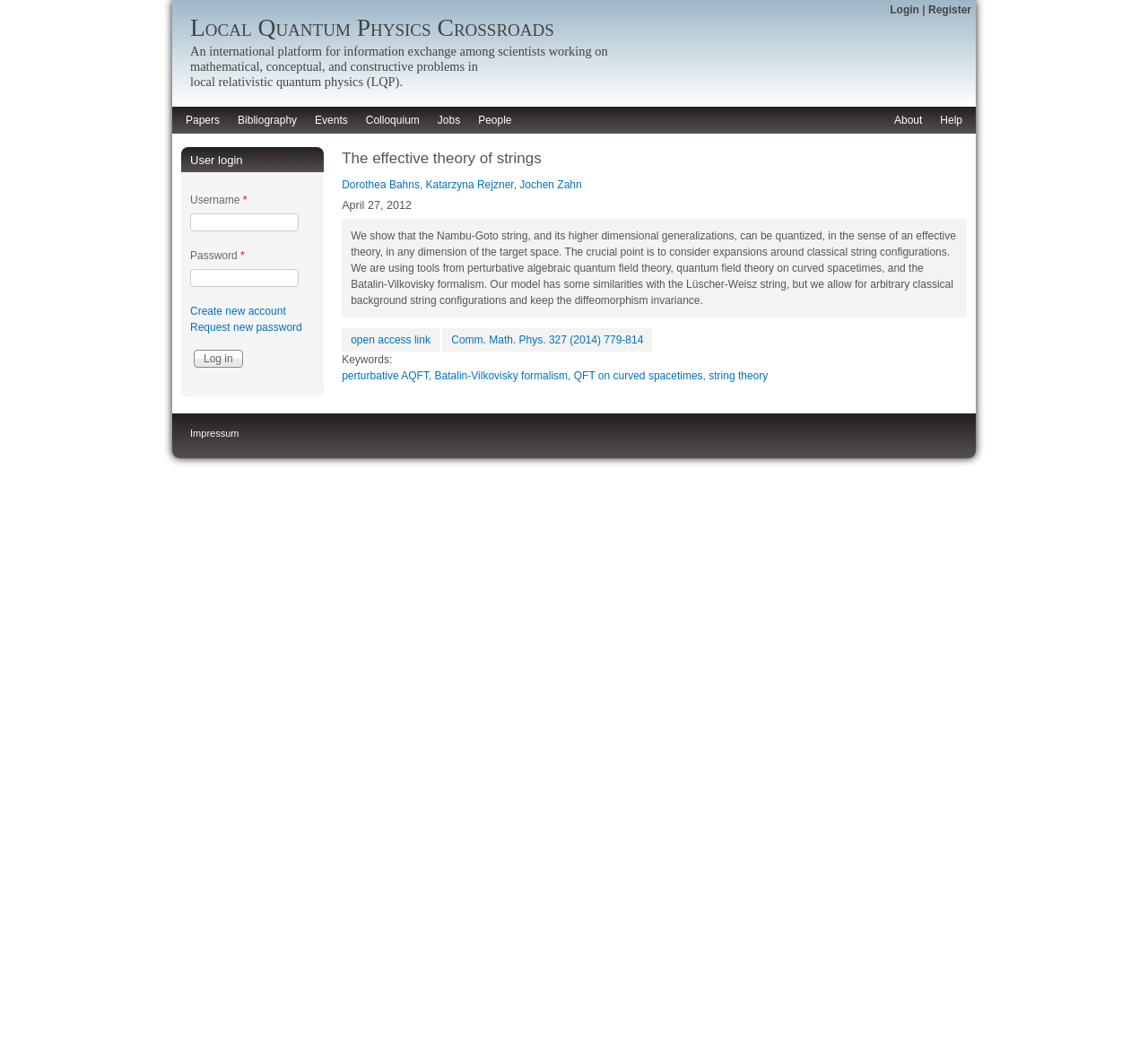Given the element description: "parent_node: Password * name="pass"", predict the bounding box coordinates of this UI element. The coordinates must be four float numbers between 0 and 1, given as [left, top, right, bottom].

[0.166, 0.258, 0.26, 0.275]